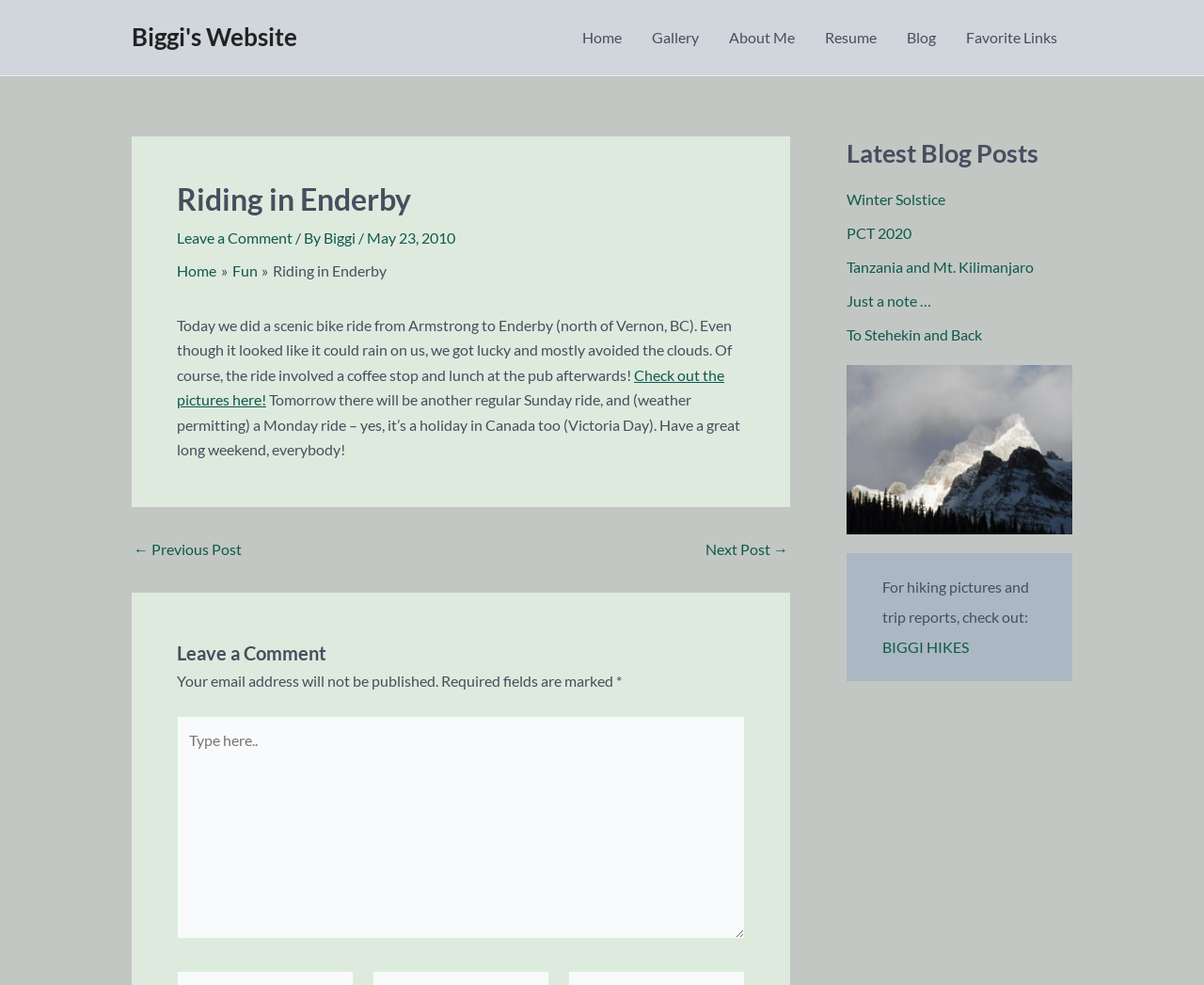Please provide the bounding box coordinates in the format (top-left x, top-left y, bottom-right x, bottom-right y). Remember, all values are floating point numbers between 0 and 1. What is the bounding box coordinate of the region described as: Just a note …

[0.703, 0.296, 0.773, 0.315]